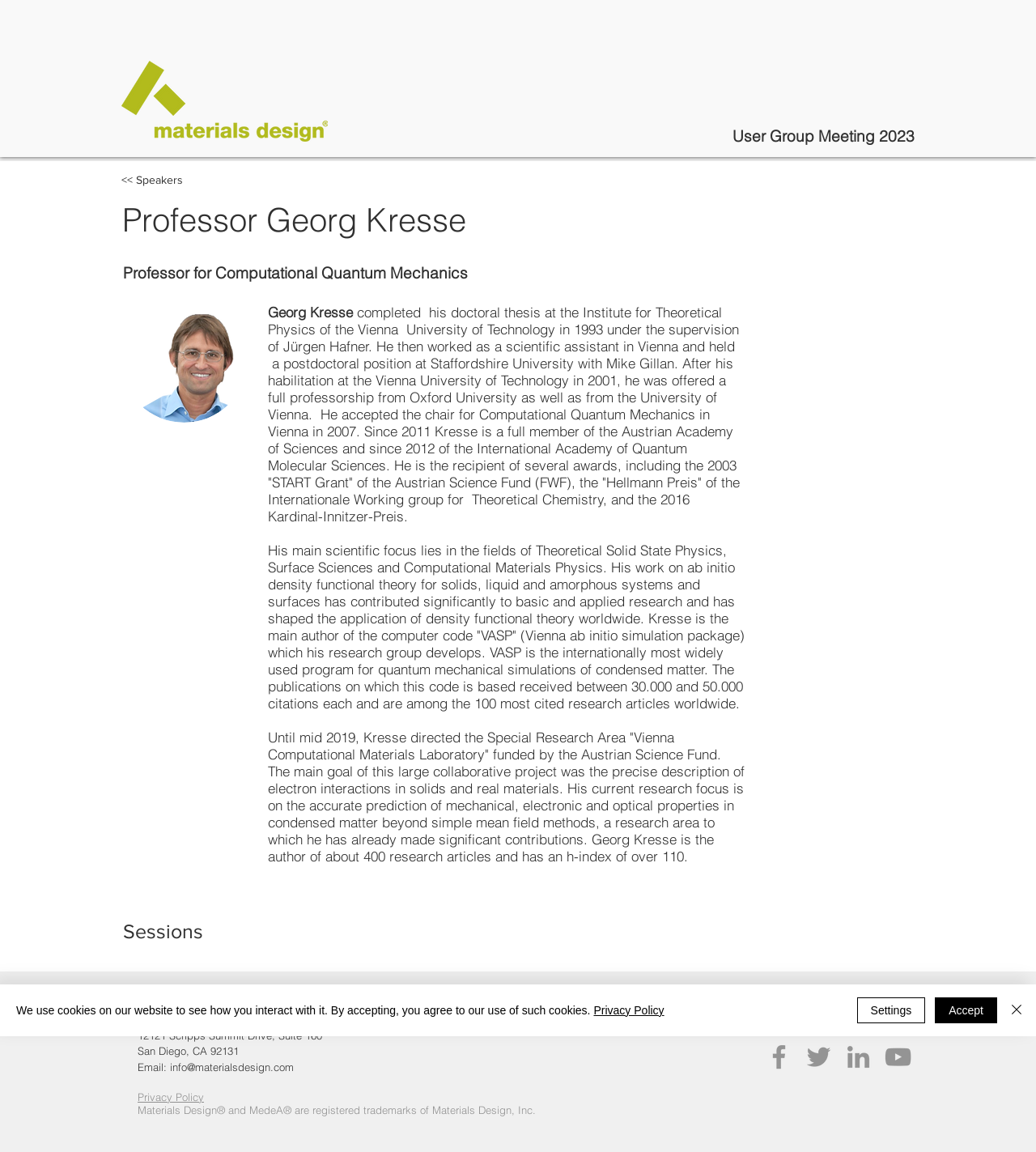Give an extensive and precise description of the webpage.

This webpage is about Professor Georg Kresse, a professor of Computational Quantum Mechanics. At the top, there is a link on the left and a heading "User Group Meeting 2023" on the right. Below this, there is a main section that takes up most of the page. 

In the main section, there is a heading "Professor Georg Kresse" followed by another heading "Professor for Computational Quantum Mechanics". To the right of these headings, there is an image of Professor Georg Kresse. Below the image, there are three blocks of text that describe his academic background, research focus, and achievements. 

Further down, there is a heading "Sessions" and a link to "Speakers" on the left. At the bottom of the page, there is a footer section that contains copyright information, an address, and contact details. There are also links to "Privacy Policy" and "Materials Design" trademarks. 

On the right side of the footer, there is a social bar with links to Facebook, Twitter, LinkedIn, and YouTube, each accompanied by an icon. Above the footer, there is a cookie alert banner that spans the entire width of the page. The banner contains a message, a link to "Privacy Policy", and three buttons: "Accept", "Settings", and "Close".